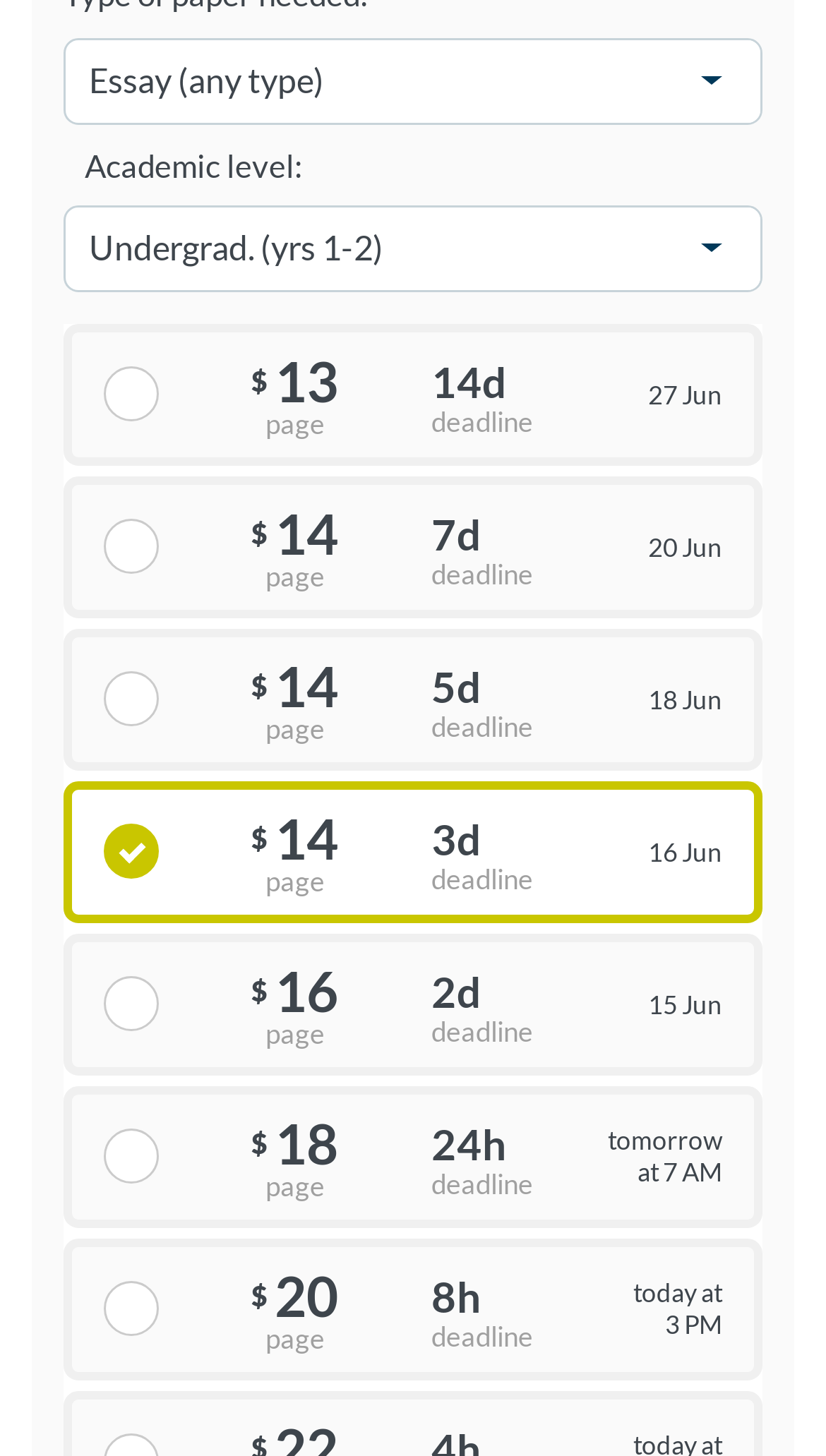Determine the bounding box coordinates of the element's region needed to click to follow the instruction: "Select $14 page 3d deadline". Provide these coordinates as four float numbers between 0 and 1, formatted as [left, top, right, bottom].

[0.051, 0.568, 0.085, 0.587]